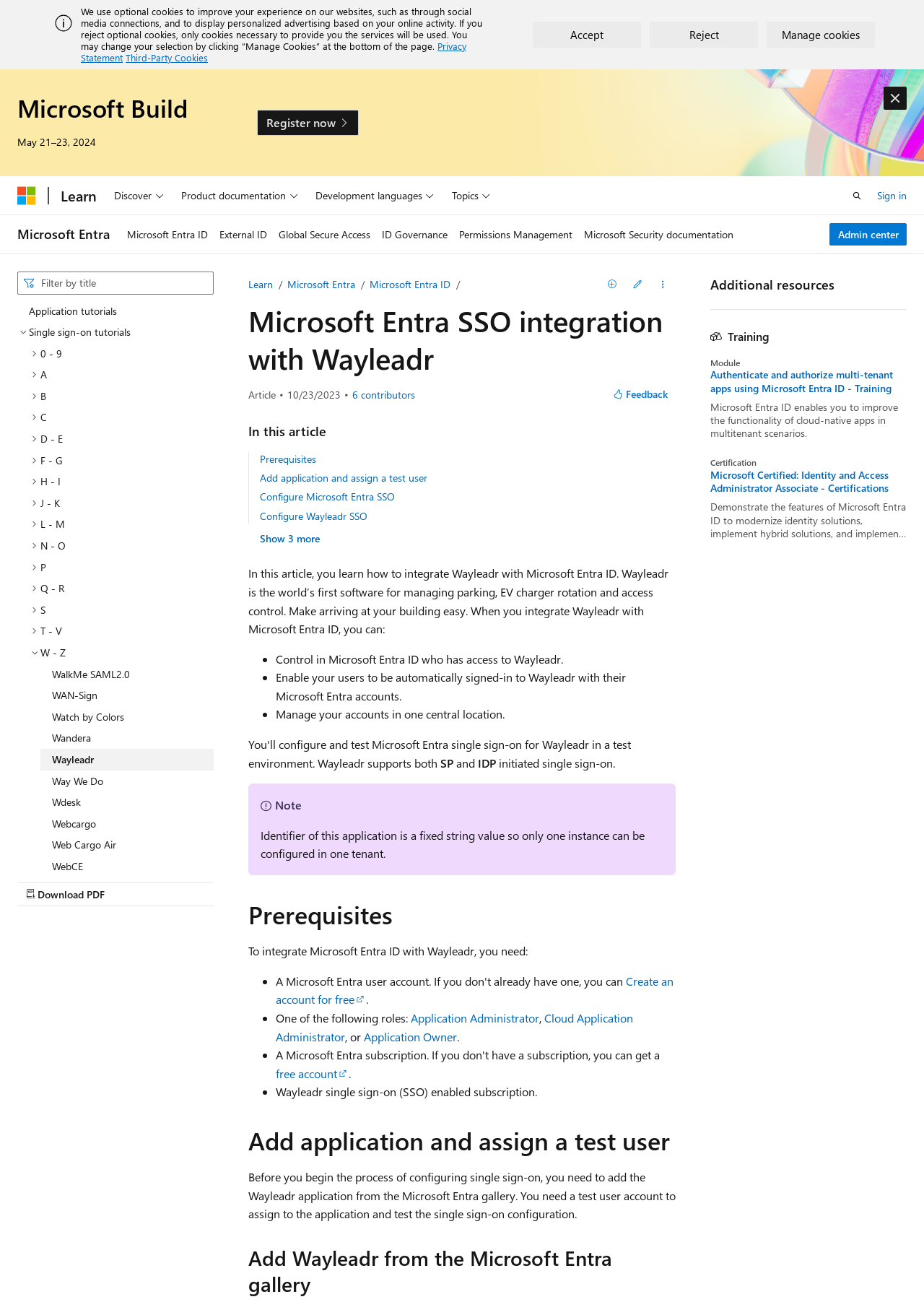Please locate the UI element described by "Accept" and provide its bounding box coordinates.

[0.577, 0.016, 0.694, 0.036]